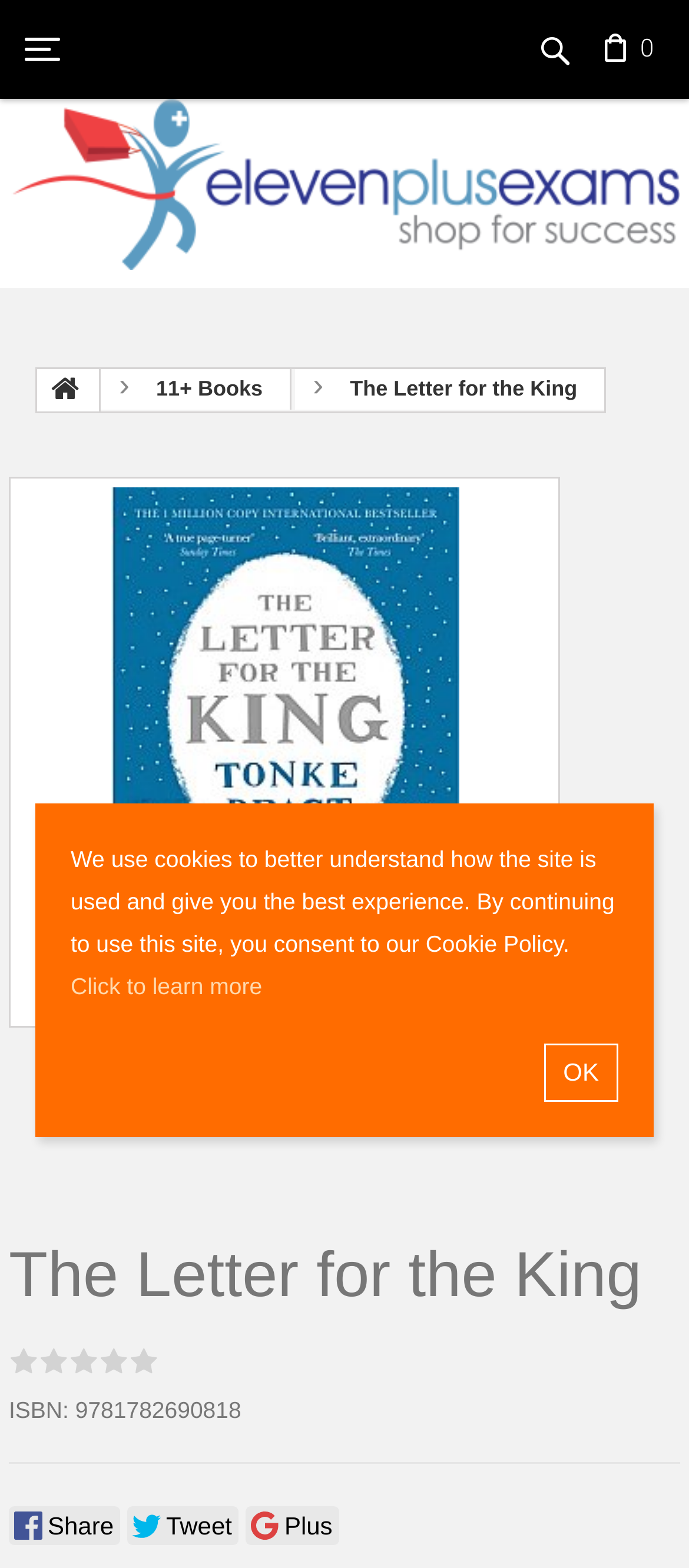Describe the webpage in detail, including text, images, and layout.

This webpage appears to be a product page for a book titled "The Letter for the King". At the top left corner, there is a link to the "Home" page, accompanied by a small image. Next to it, there is a search bar. On the top right corner, there are three links: "11+ Books", a star icon, and a basket icon.

Below the top navigation bar, the title "The Letter for the King" is prominently displayed. A table layout follows, containing an image of the book cover on the left and a brief description on the right. The image can be zoomed in by clicking the "Zoom image" link below it.

Further down the page, there is a heading that repeats the book title, followed by the ISBN number "9781782690818". At the bottom of the page, there are social media sharing links, including "Share", "Tweet", and "Plus", each accompanied by a small icon.

Additionally, there is a cookie policy notification at the bottom of the page, which informs users that the site uses cookies and provides a link to learn more. A button to accept the policy is also present.